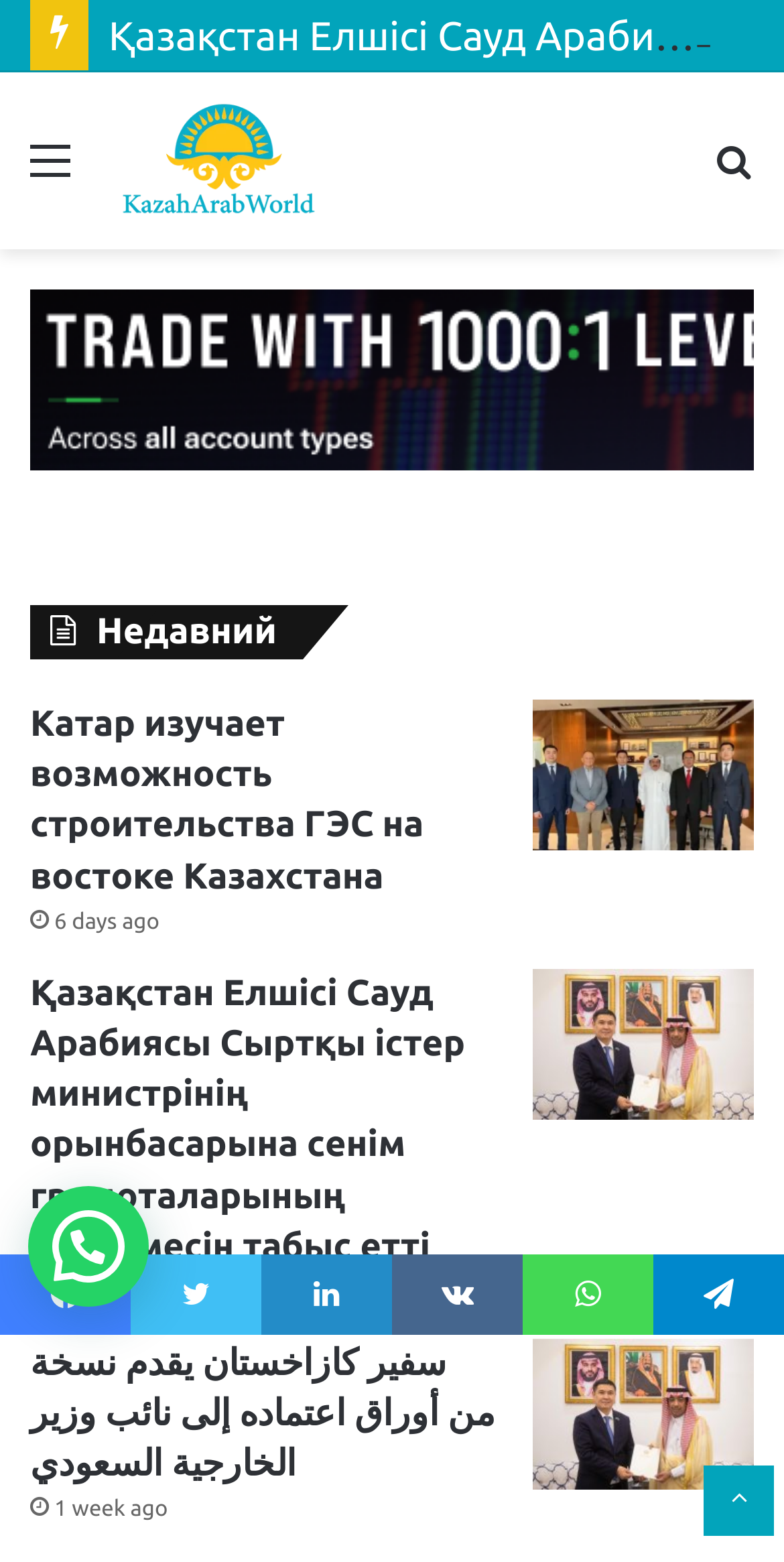How many social media links are available? Using the information from the screenshot, answer with a single word or phrase.

7